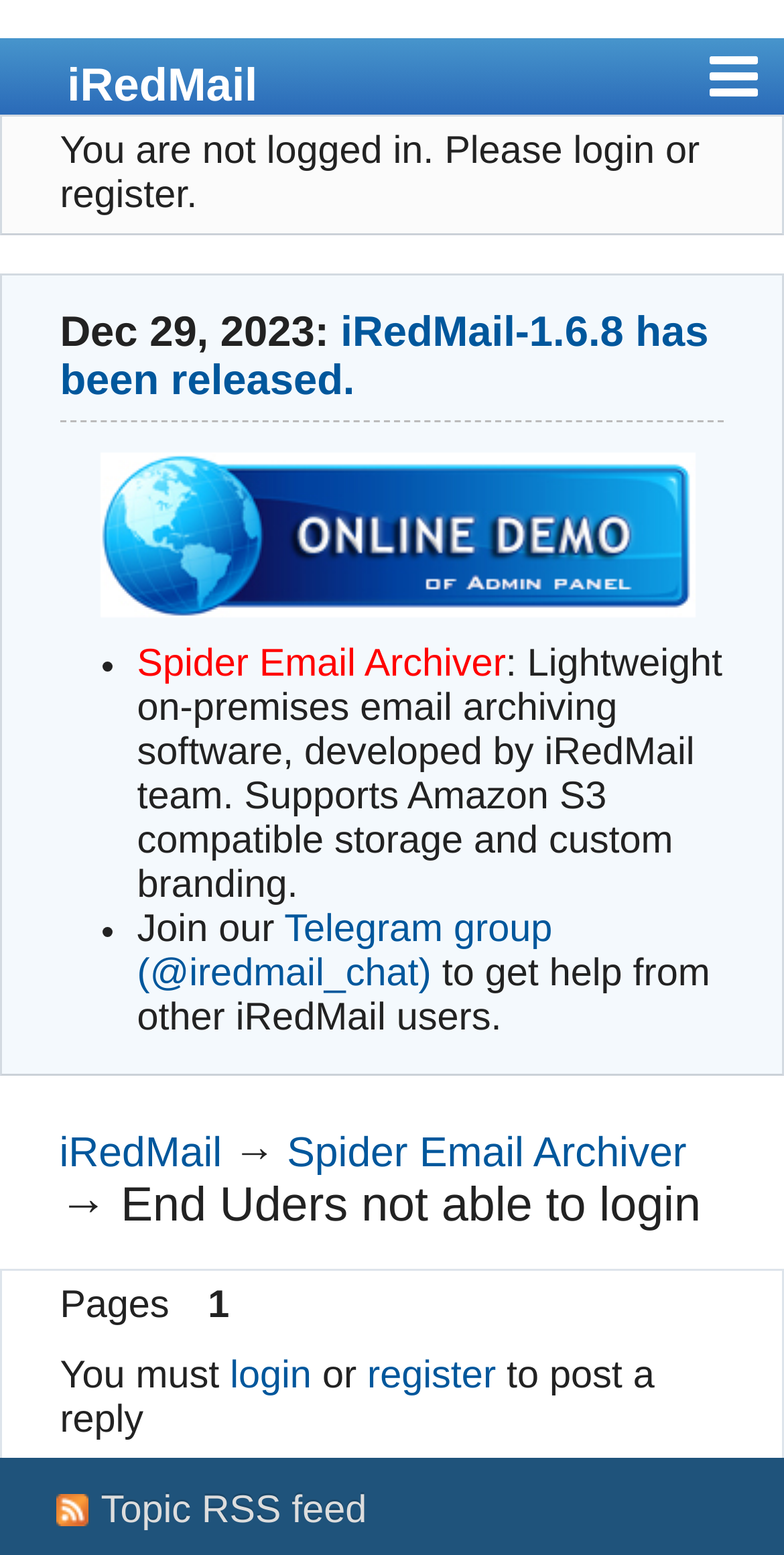Provide a brief response using a word or short phrase to this question:
What is the purpose of the webpage?

Login or register